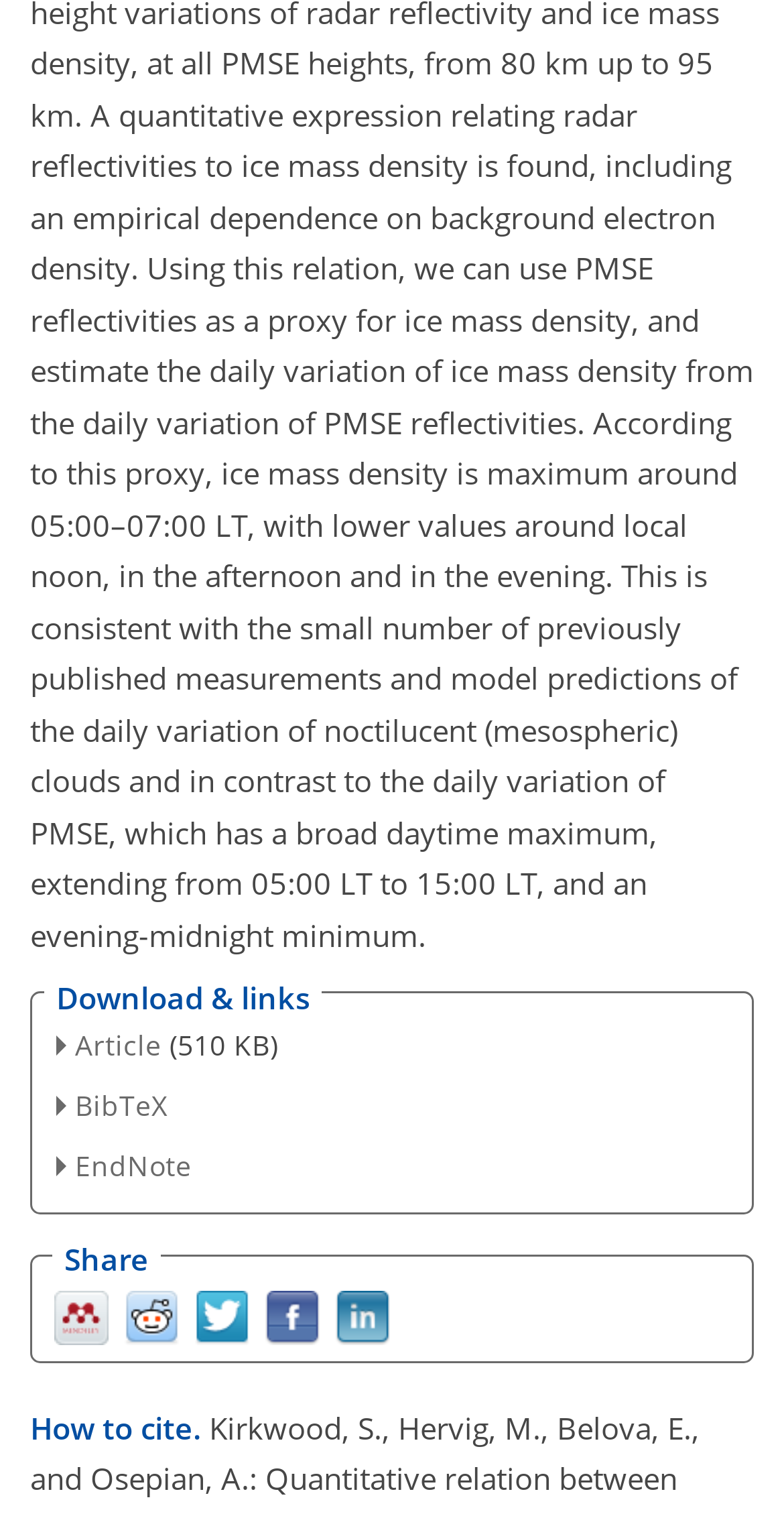What is the downloadable format of the article besides PDF?
Carefully analyze the image and provide a detailed answer to the question.

Besides the PDF format, the article is also available for download in BibTeX and EndNote formats, as indicated by the corresponding links.